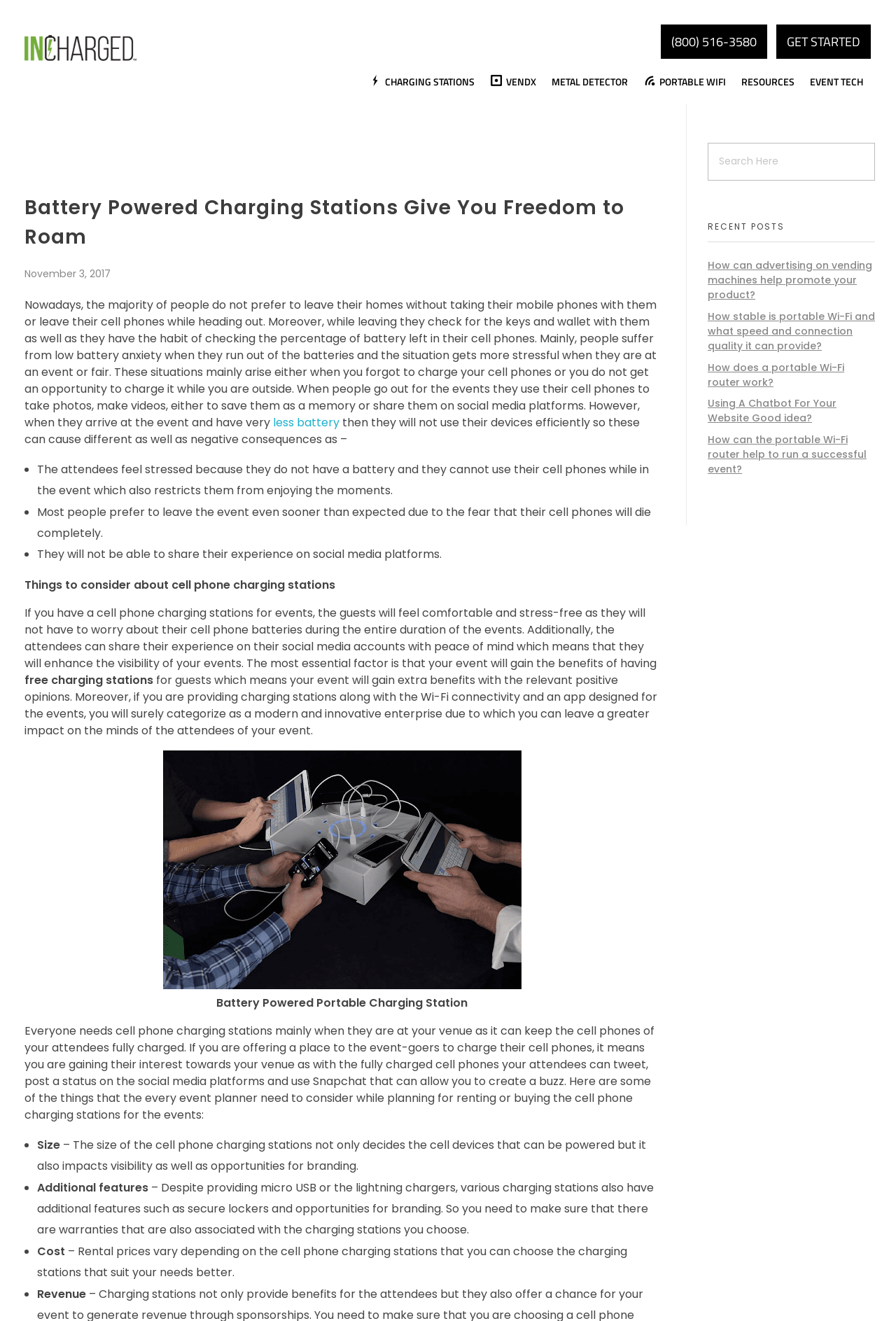Pinpoint the bounding box coordinates for the area that should be clicked to perform the following instruction: "Visit the 'CHARGING STATIONS' page".

[0.403, 0.045, 0.538, 0.079]